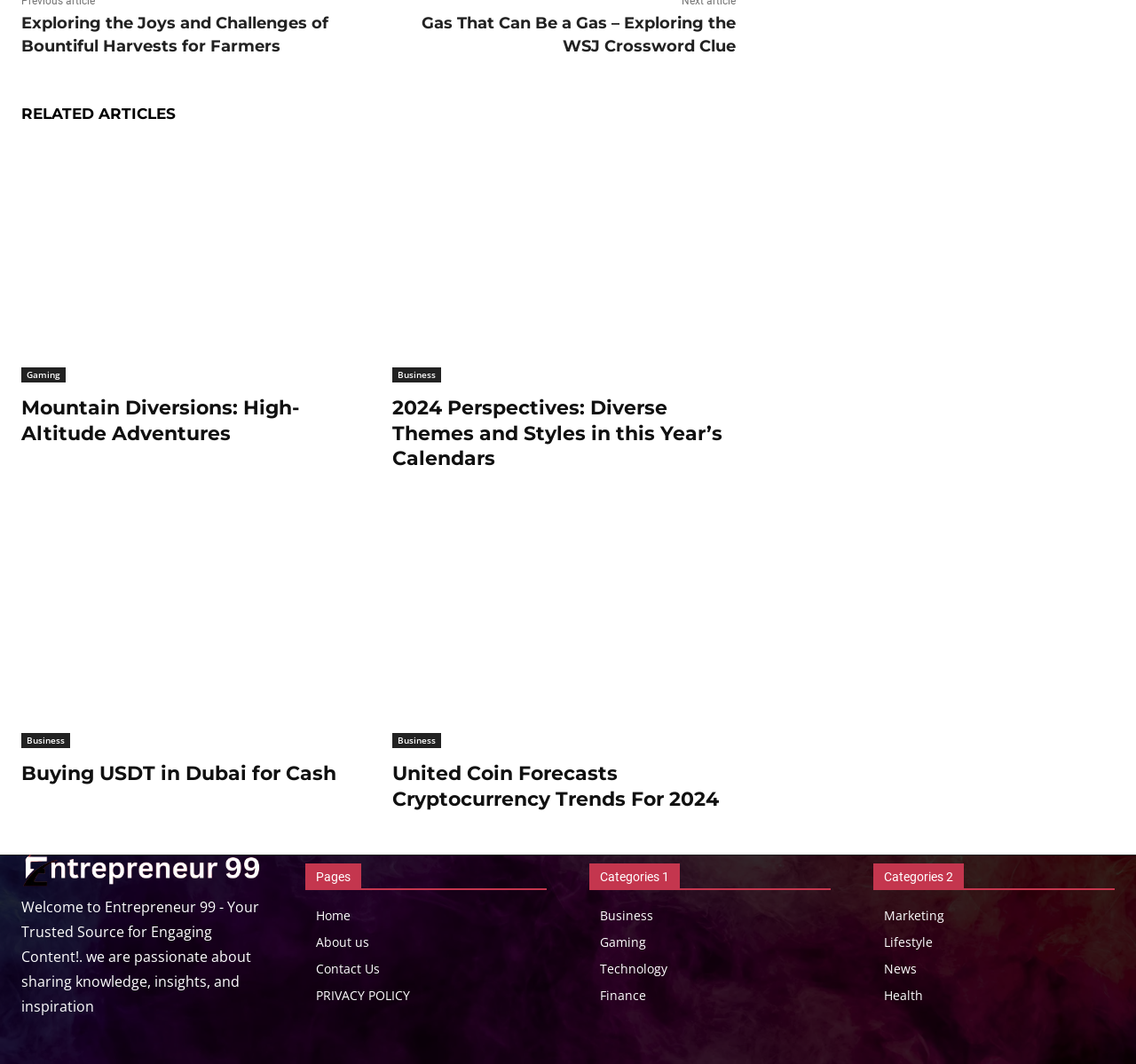Please predict the bounding box coordinates of the element's region where a click is necessary to complete the following instruction: "Read the '2024 Perspectives: Diverse Themes and Styles in this Year’s Calendars' article". The coordinates should be represented by four float numbers between 0 and 1, i.e., [left, top, right, bottom].

[0.345, 0.372, 0.648, 0.444]